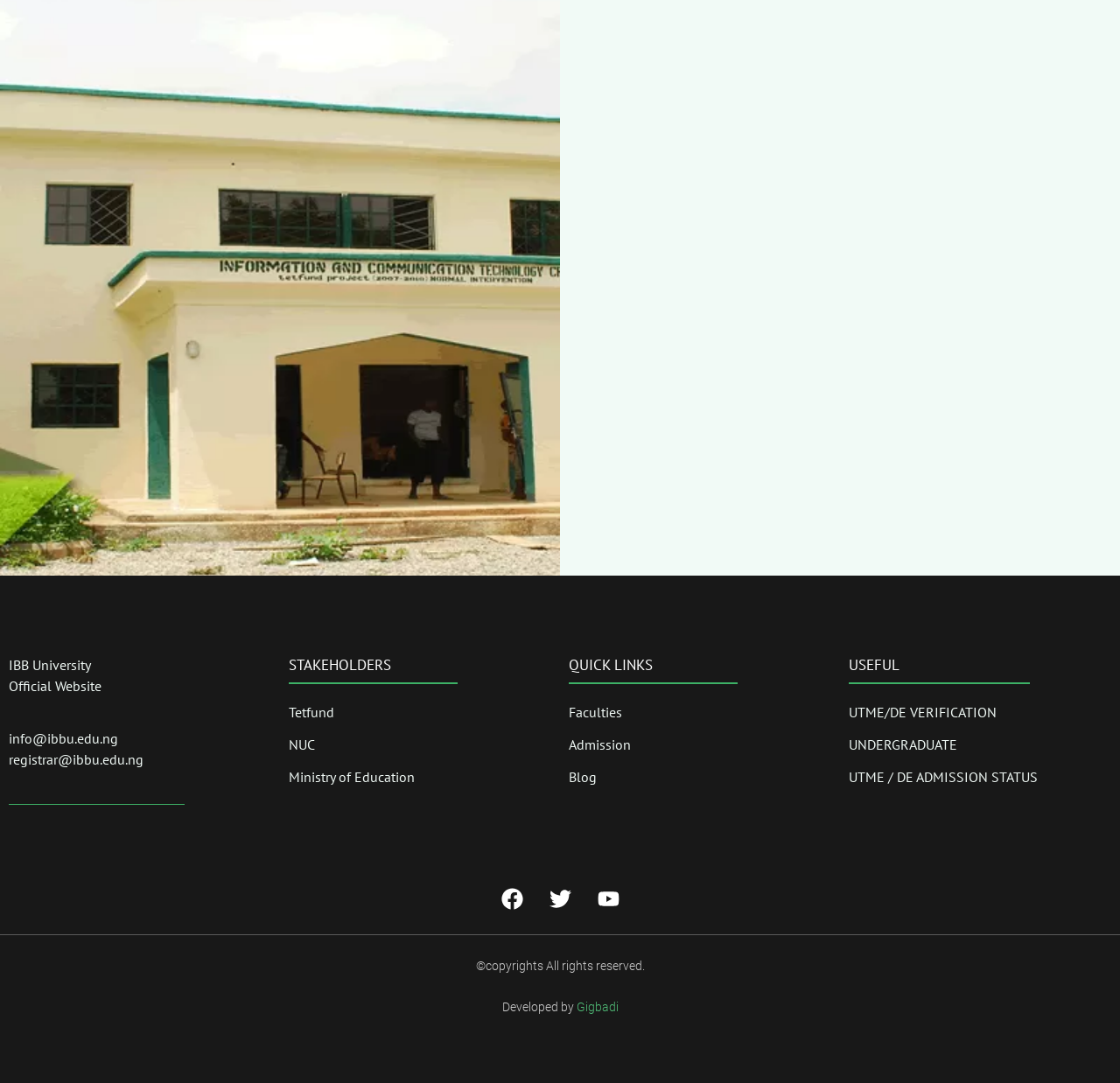What are the quick links provided on the webpage?
Answer the question in as much detail as possible.

The quick links are listed under the 'QUICK LINKS' heading, which includes links to Faculties, Admission, and Blog.